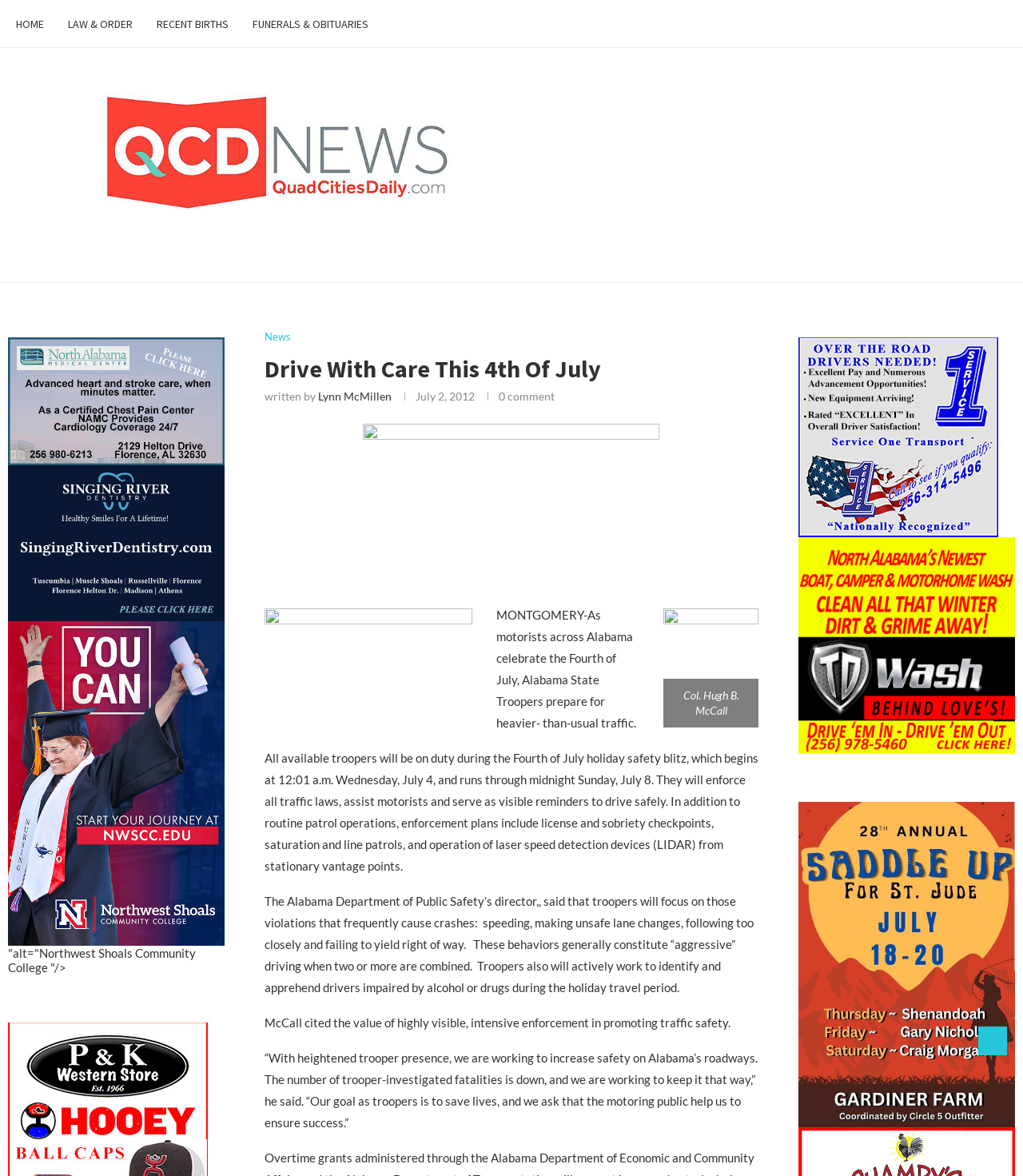From the screenshot, find the bounding box of the UI element matching this description: "Lynn McMillen". Supply the bounding box coordinates in the form [left, top, right, bottom], each a float between 0 and 1.

[0.311, 0.331, 0.383, 0.343]